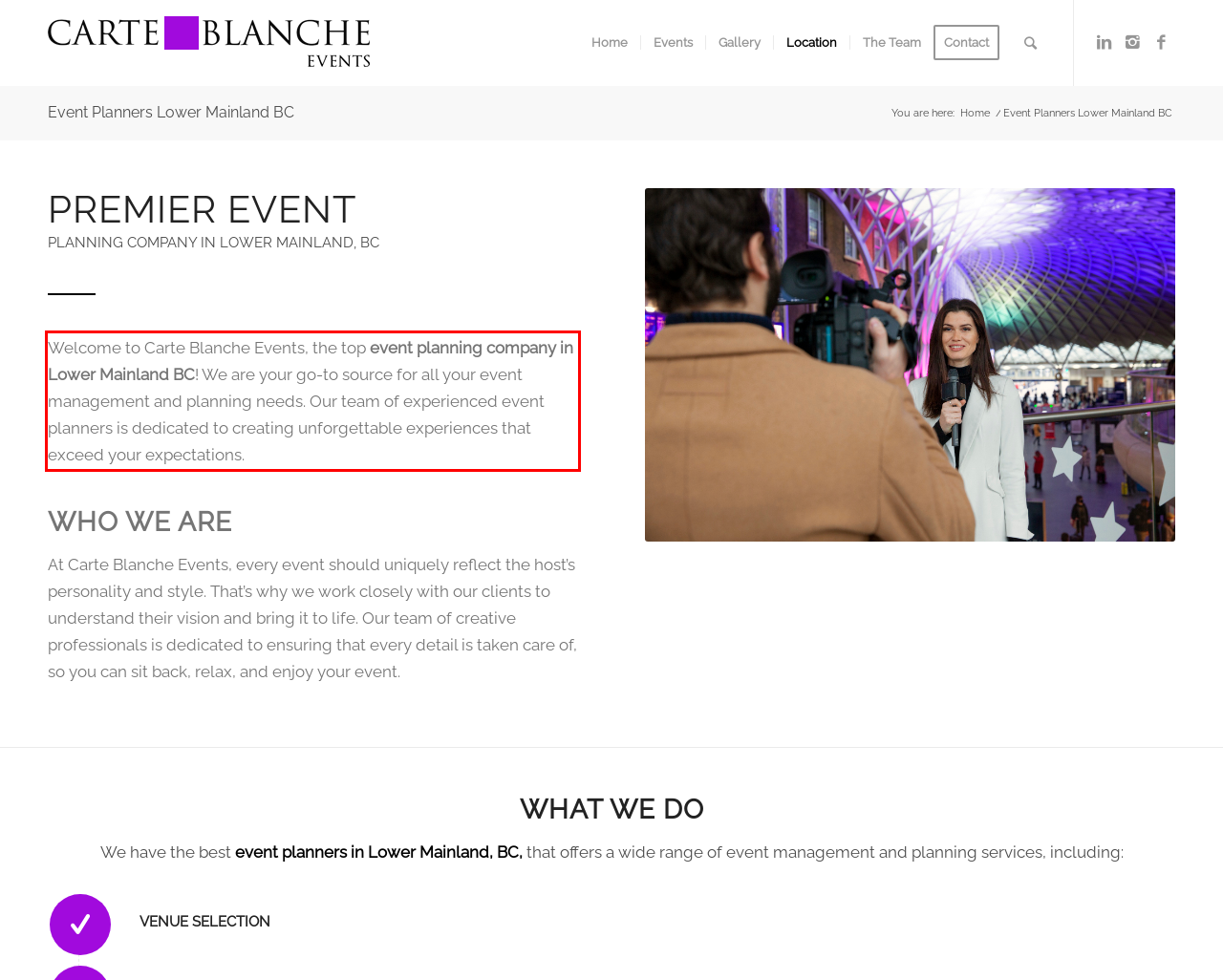Locate the red bounding box in the provided webpage screenshot and use OCR to determine the text content inside it.

Welcome to Carte Blanche Events, the top event planning company in Lower Mainland BC! We are your go-to source for all your event management and planning needs. Our team of experienced event planners is dedicated to creating unforgettable experiences that exceed your expectations.